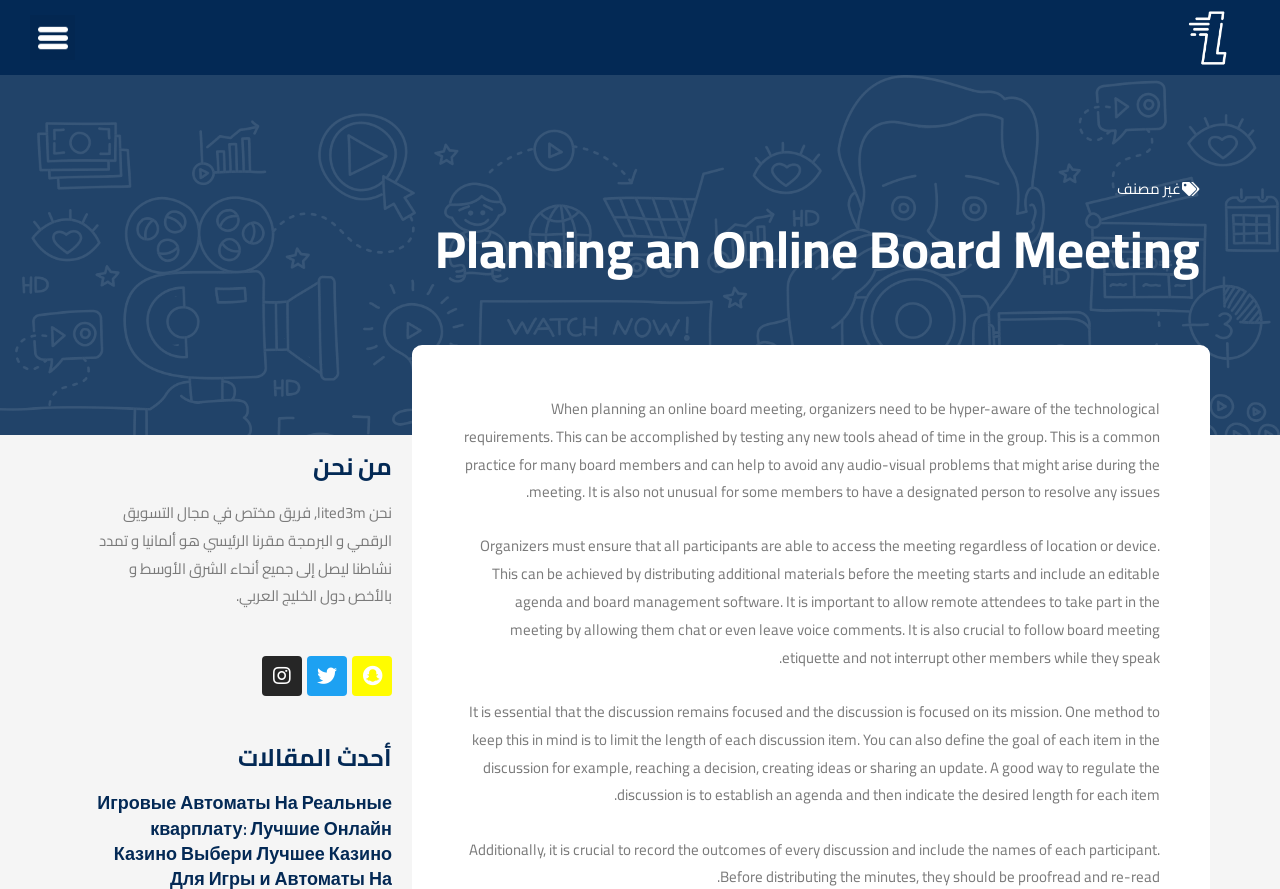Review the image closely and give a comprehensive answer to the question: How can remote attendees participate in the meeting?

The webpage suggests that organizers must ensure that all participants are able to access the meeting regardless of location or device, and one way to achieve this is by allowing remote attendees to take part in the meeting by allowing them to chat or even leave voice comments.